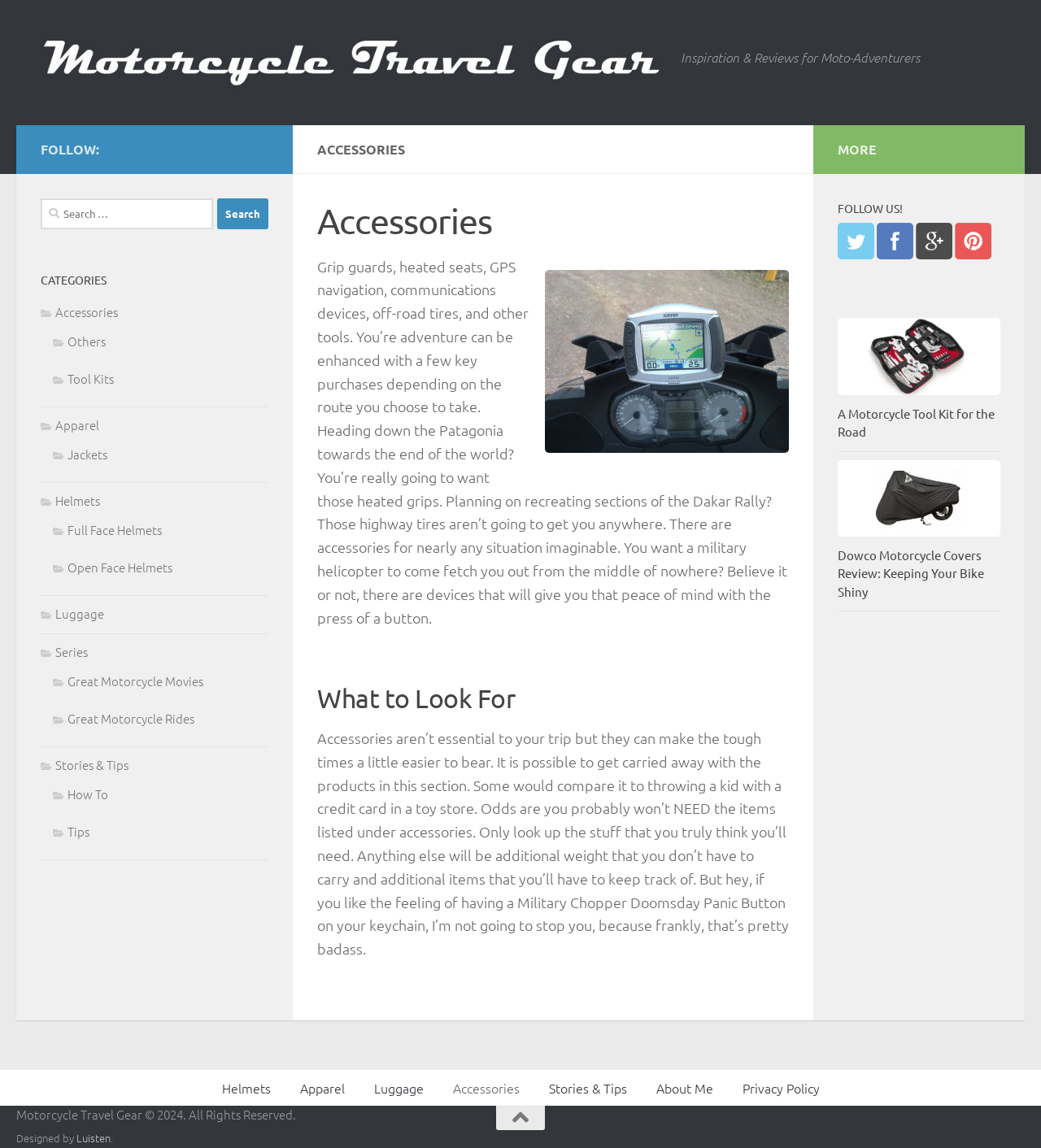Please find the bounding box coordinates in the format (top-left x, top-left y, bottom-right x, bottom-right y) for the given element description. Ensure the coordinates are floating point numbers between 0 and 1. Description: Helmets

[0.039, 0.428, 0.096, 0.443]